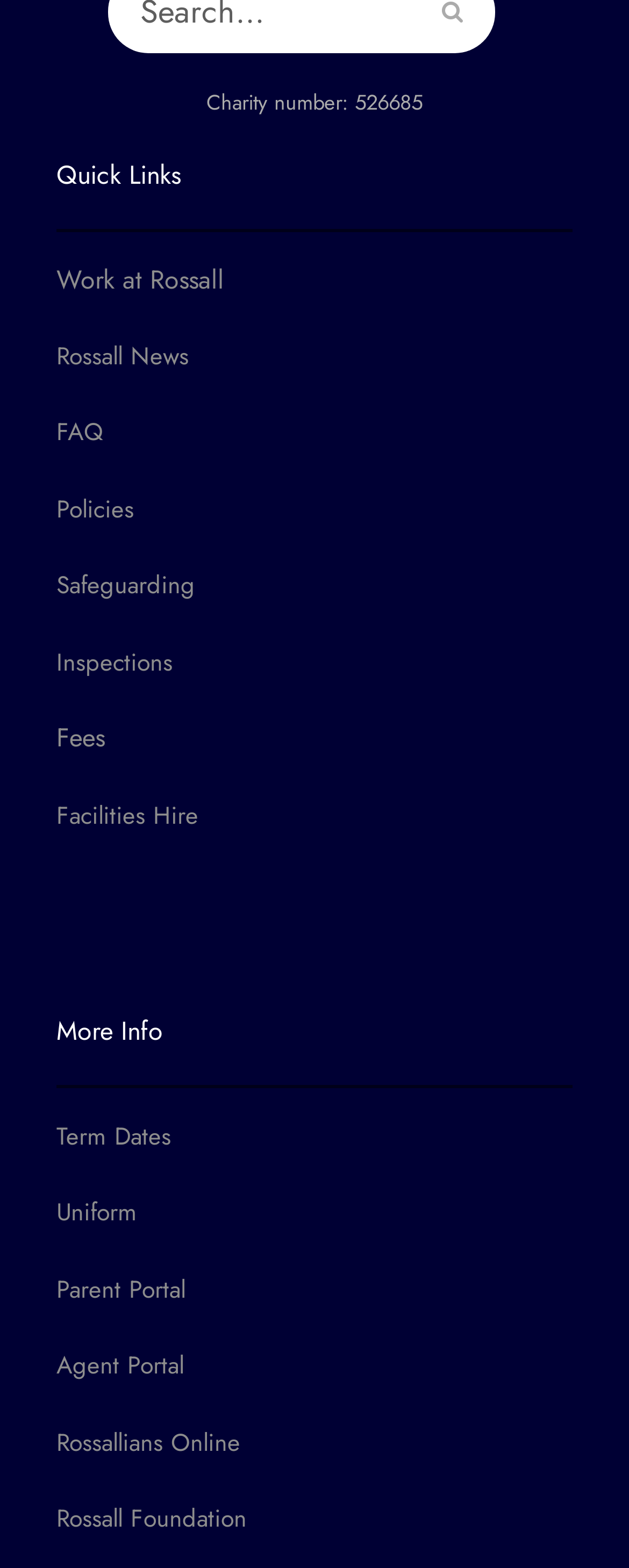Can you specify the bounding box coordinates for the region that should be clicked to fulfill this instruction: "Learn about Safeguarding".

[0.09, 0.362, 0.31, 0.385]